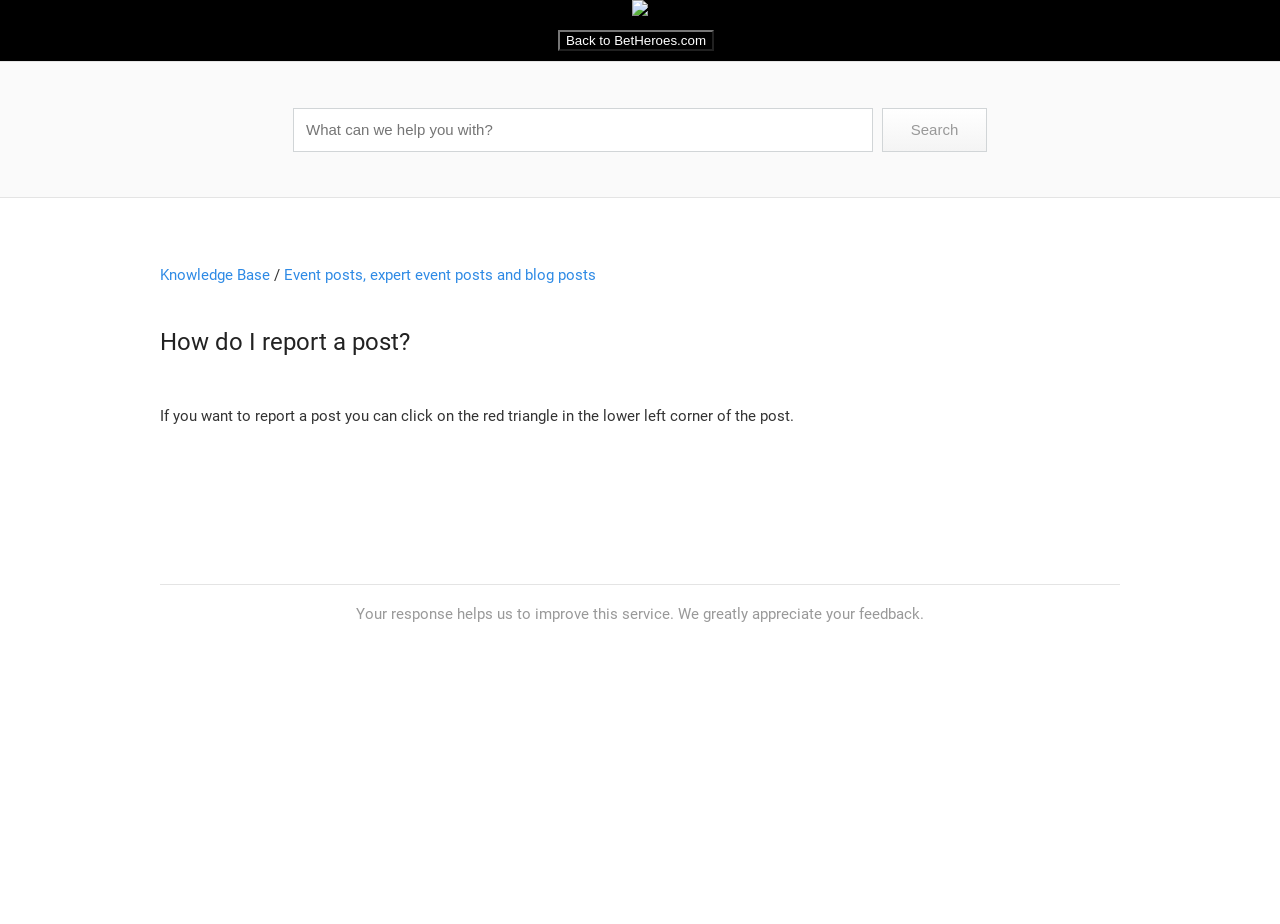Please provide a one-word or short phrase answer to the question:
What is the tone of the webpage?

Helpful